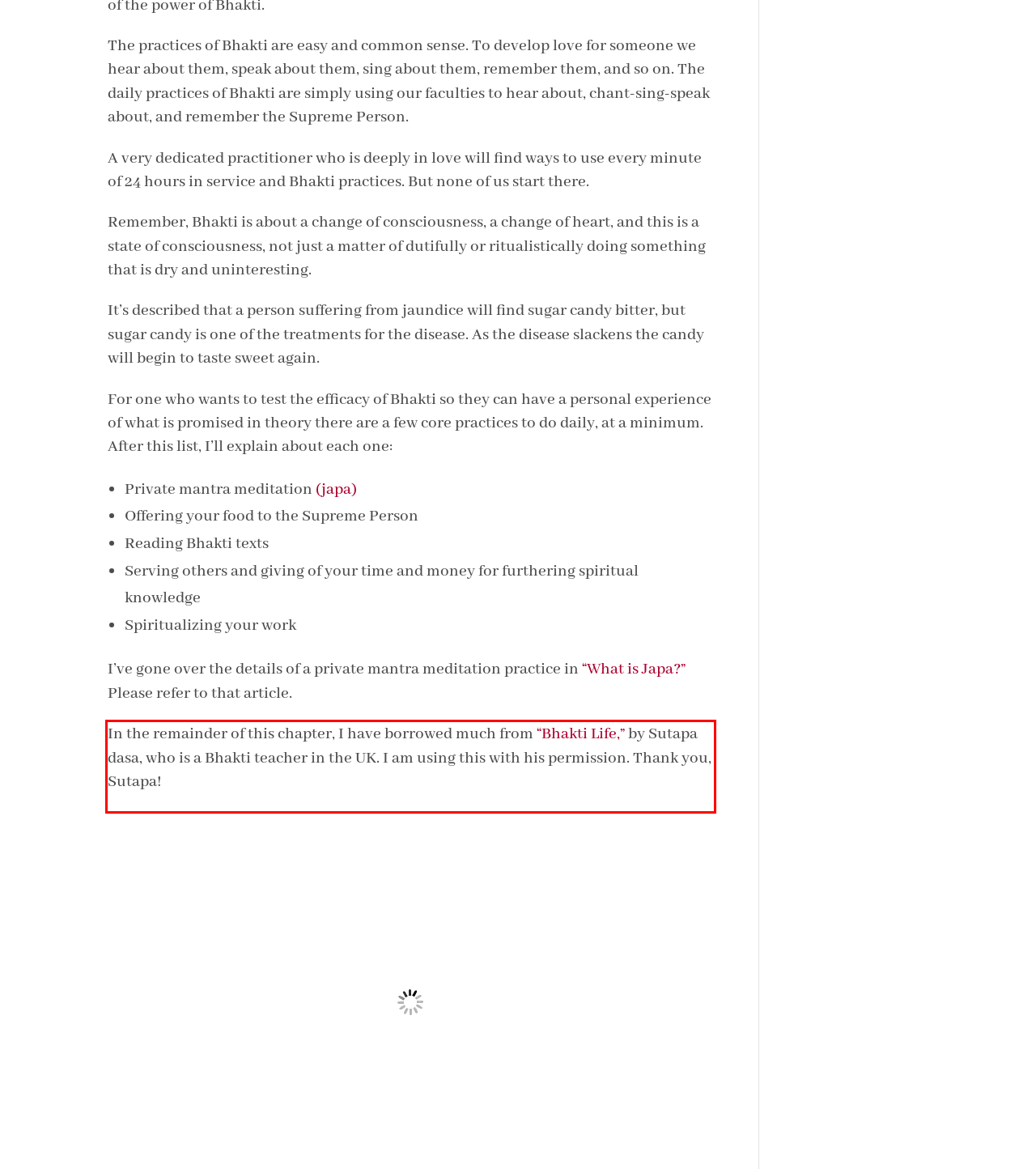You are given a screenshot of a webpage with a UI element highlighted by a red bounding box. Please perform OCR on the text content within this red bounding box.

In the remainder of this chapter, I have borrowed much from “Bhakti Life,” by Sutapa dasa, who is a Bhakti teacher in the UK. I am using this with his permission. Thank you, Sutapa!